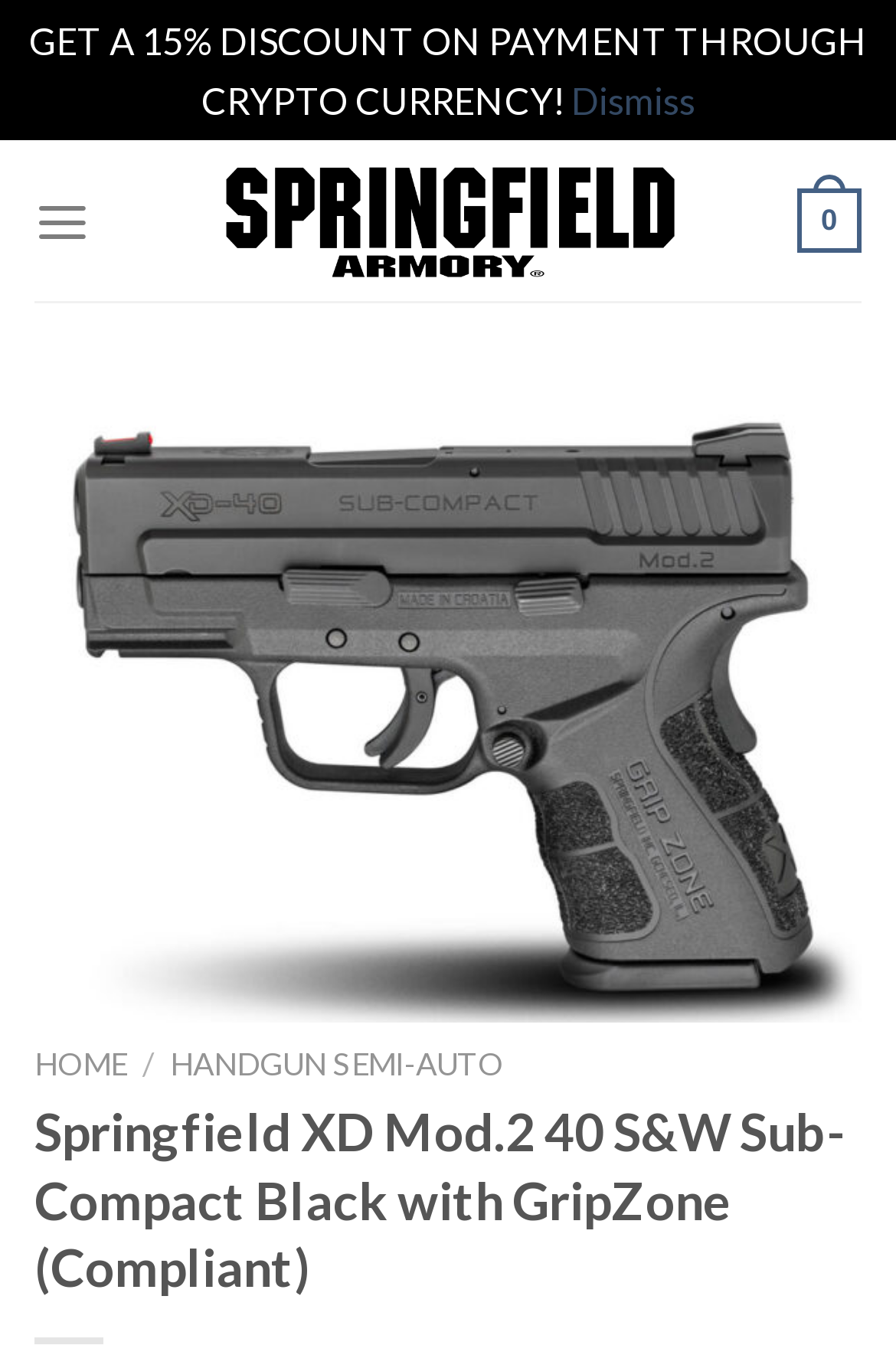What is the purpose of the 'Previous' and 'Next' buttons?
Look at the image and respond with a one-word or short-phrase answer.

Navigation